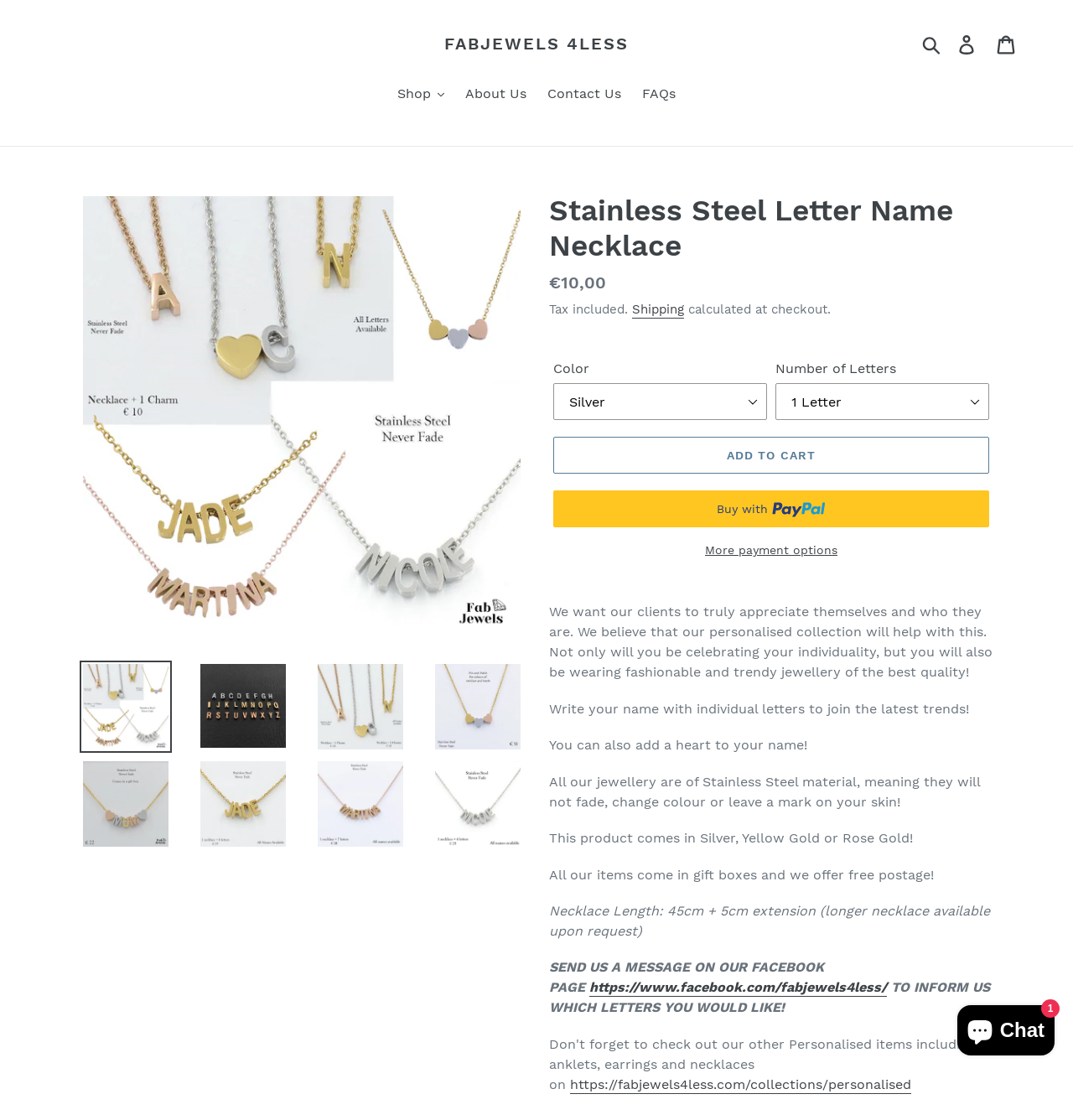What is the length of the necklace?
Analyze the screenshot and provide a detailed answer to the question.

I found the answer by reading the static text element which states 'Necklace Length: 45 cm + 5cm extension (longer necklace available upon request)'.